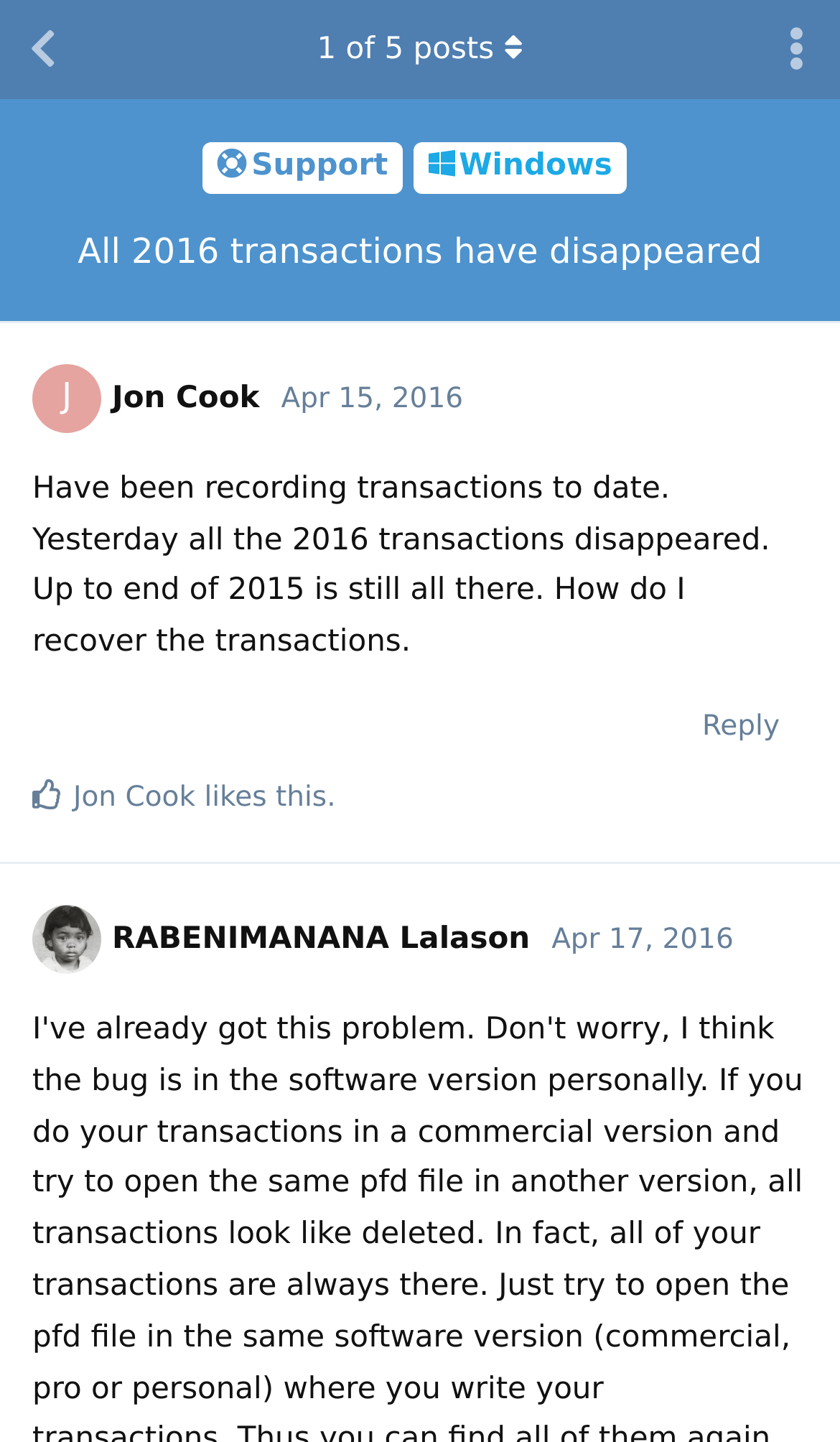Determine the coordinates of the bounding box that should be clicked to complete the instruction: "View user profile of J Jon Cook". The coordinates should be represented by four float numbers between 0 and 1: [left, top, right, bottom].

[0.038, 0.264, 0.309, 0.288]